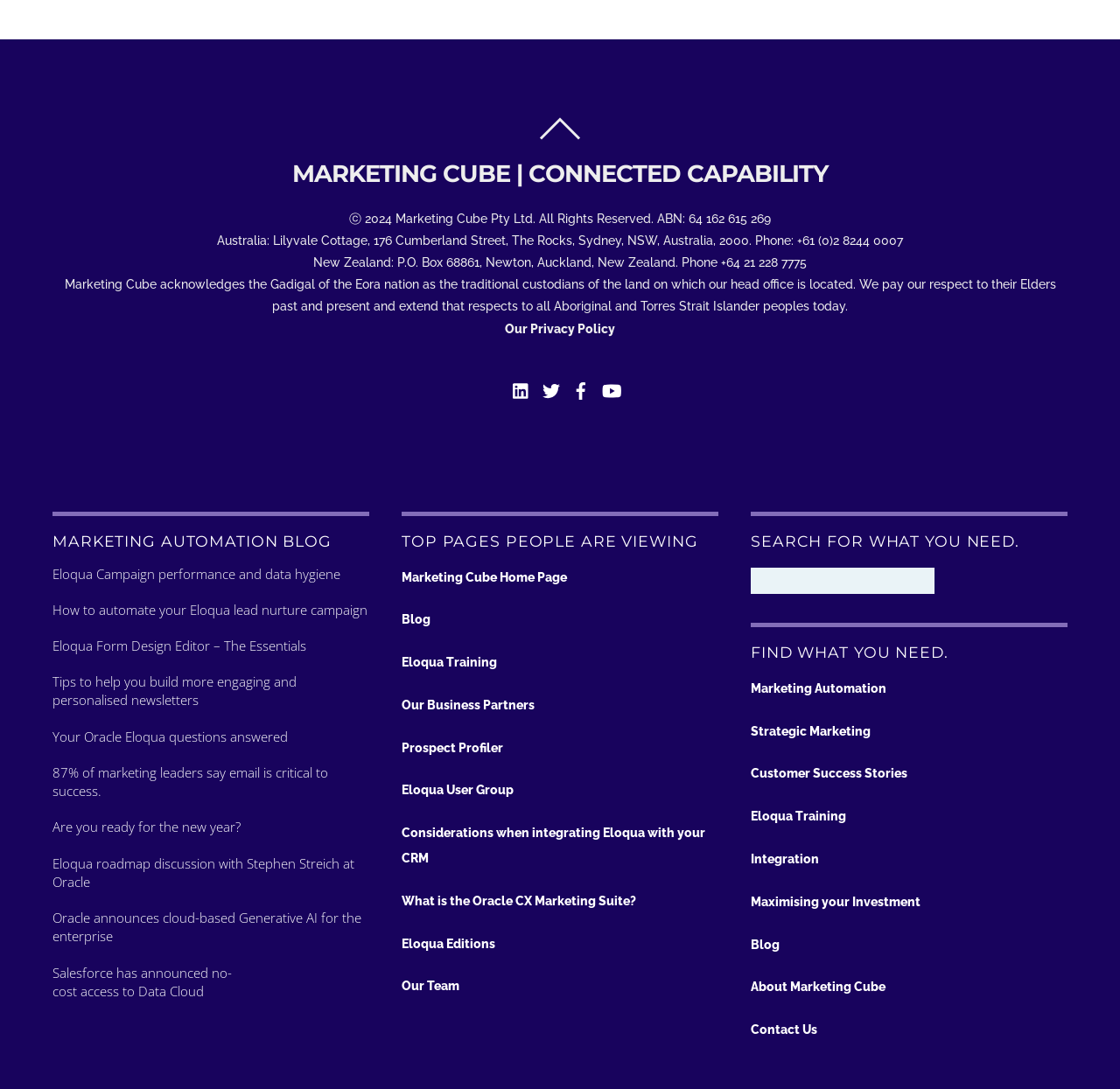Highlight the bounding box coordinates of the element you need to click to perform the following instruction: "Click the 'Land Acknowledgement' menu item."

None